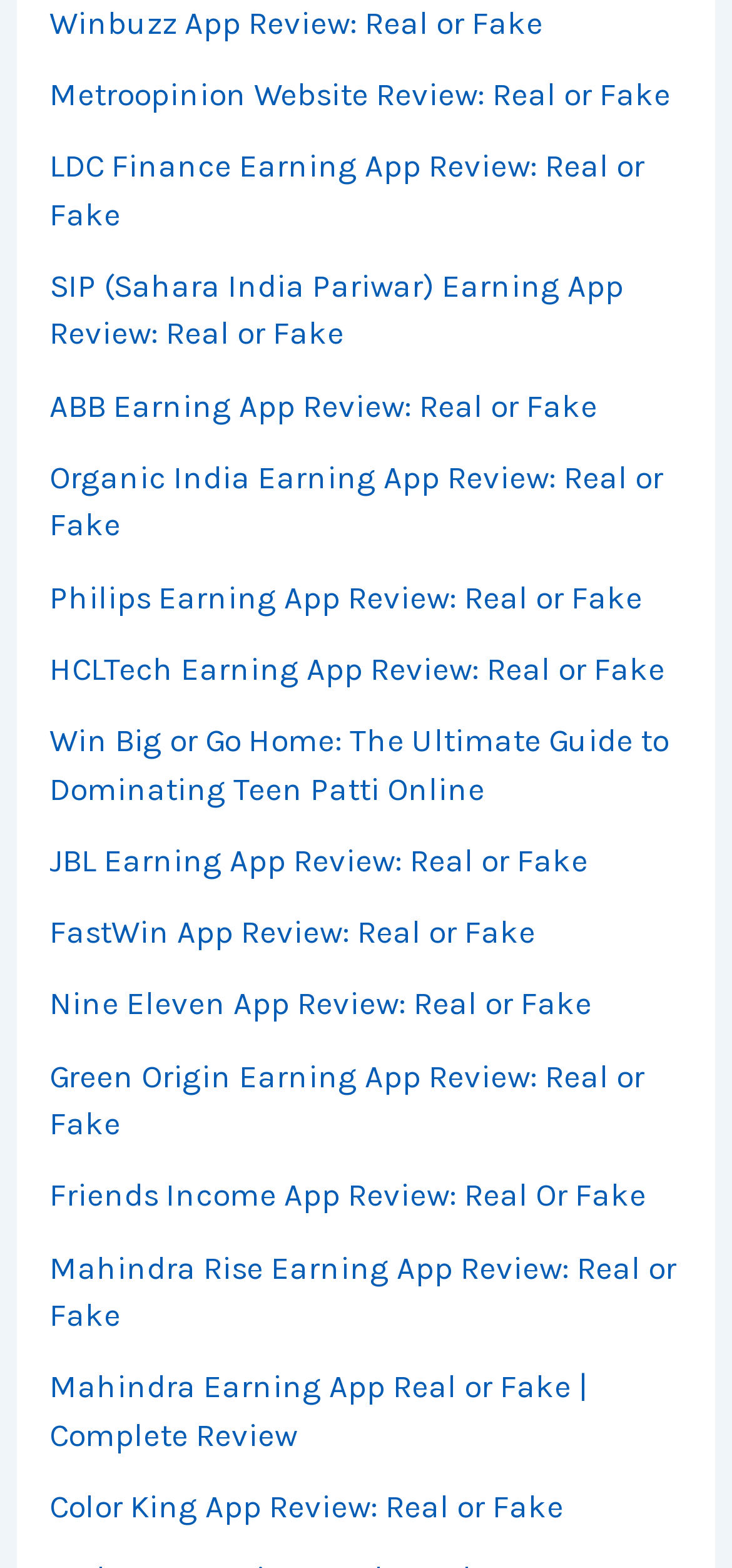Locate the bounding box coordinates of the element that should be clicked to fulfill the instruction: "Learn about Metroopinion Website".

[0.067, 0.048, 0.916, 0.072]